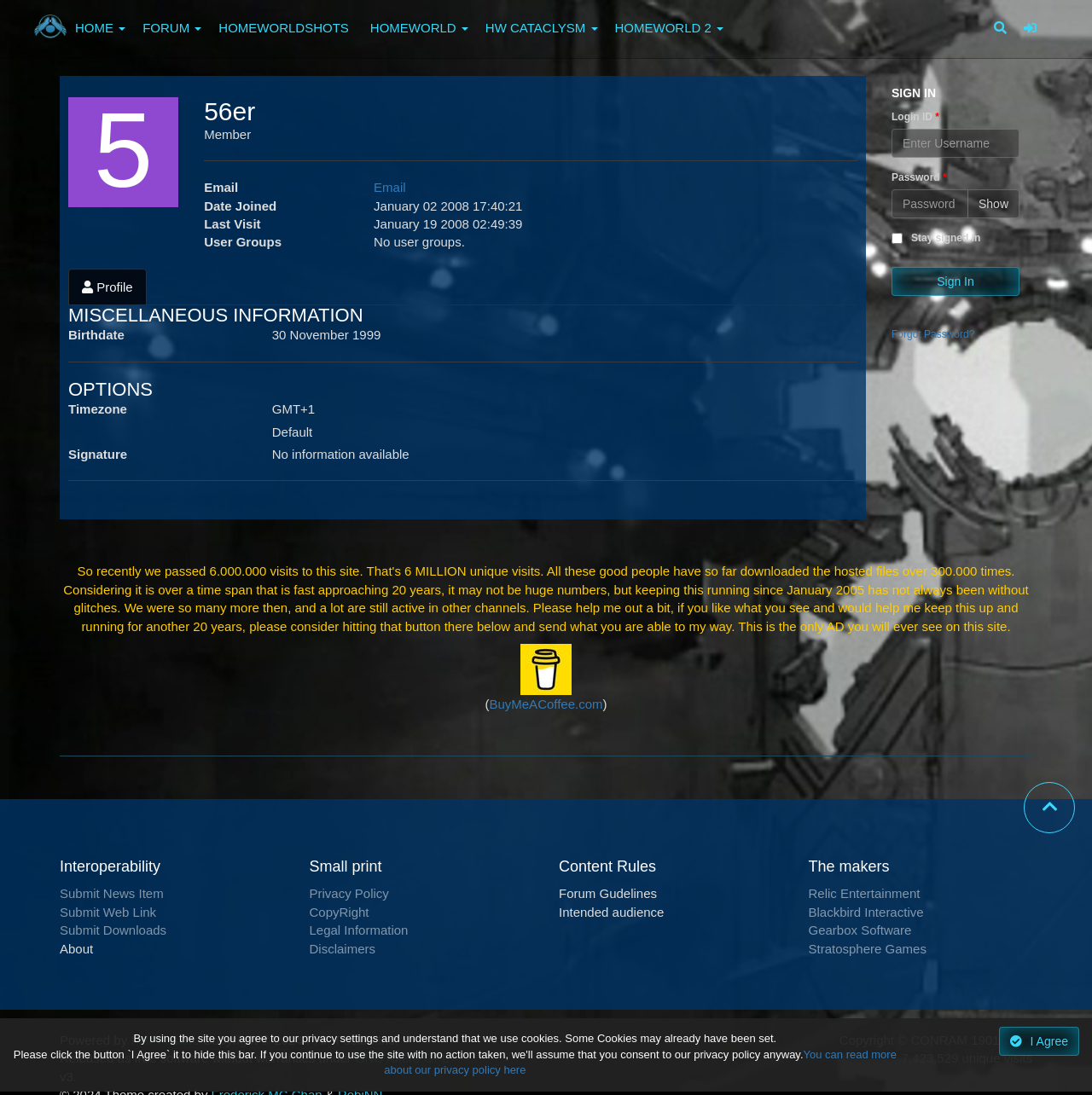Describe all the significant parts and information present on the webpage.

This webpage is a profile page for a user named "56er" on a platform called HOMEWORLDACCESS. At the top of the page, there is a navigation menu with links to "HOME", "FORUM", and other options. Below the navigation menu, there is a section displaying the user's profile information, including their username, membership status, email address, date joined, and last visit.

To the right of the profile information, there is a section with miscellaneous information, including the user's birthdate and timezone. Below this section, there are options for the user to manage their account, including a signature and timezone settings.

On the right side of the page, there is a login form for users to sign in to their accounts. The form includes fields for login ID, password, and a checkbox to stay signed in. There is also a "Forgot Password?" link and a "Sign In" button.

At the bottom of the page, there is a notice about the site's privacy policy and cookie usage, with a link to read more about the policy. There is also a button to agree to the policy.

On the left side of the page, there are several sections with links to various parts of the site, including news submission, web links, downloads, and about pages. There are also sections with links to legal information, content rules, and information about the site's creators.

At the very bottom of the page, there is a copyright notice and a mention of the site's software platform, PHPFusion.